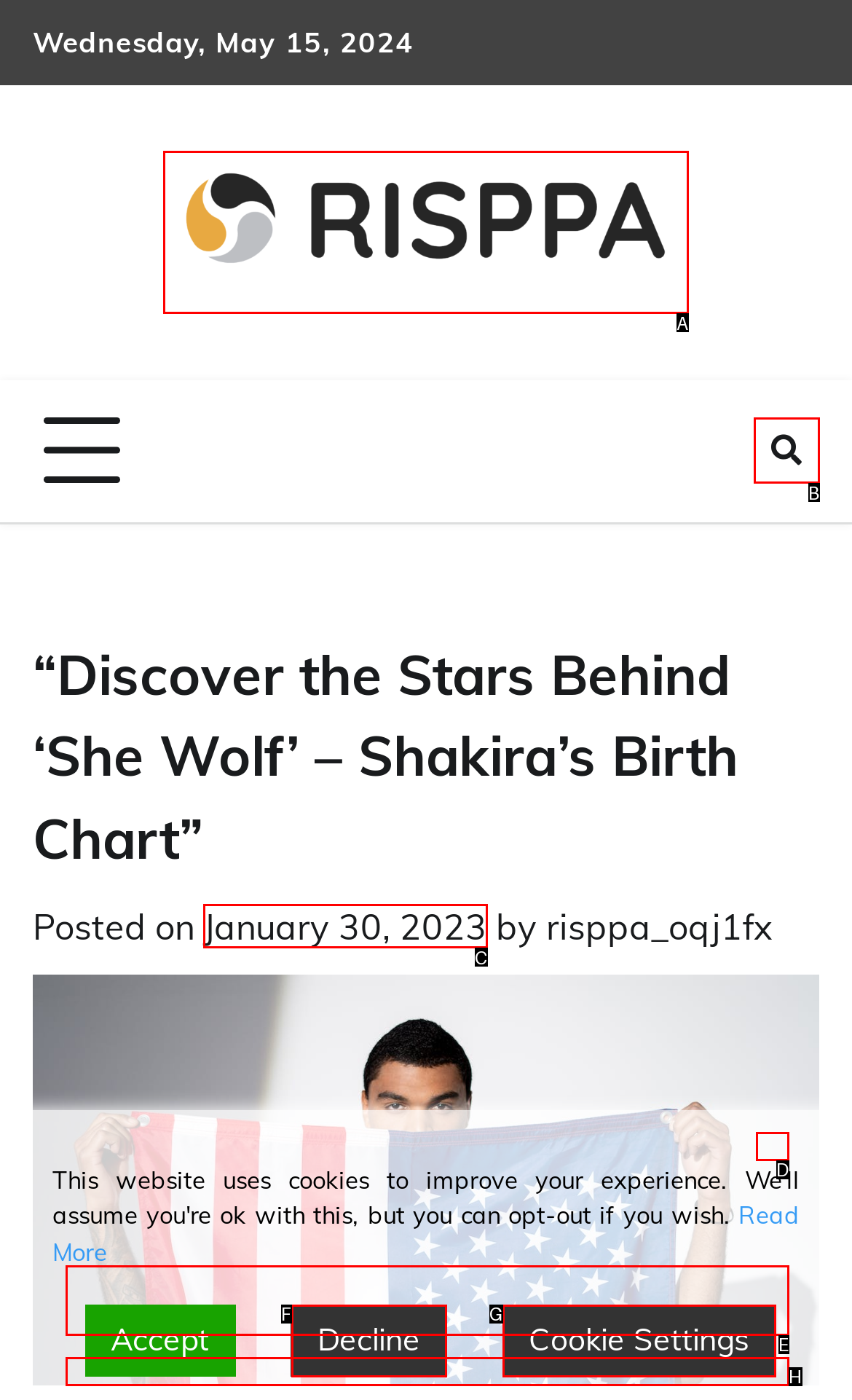What letter corresponds to the UI element to complete this task: Click the Risppa | World News logo
Answer directly with the letter.

A